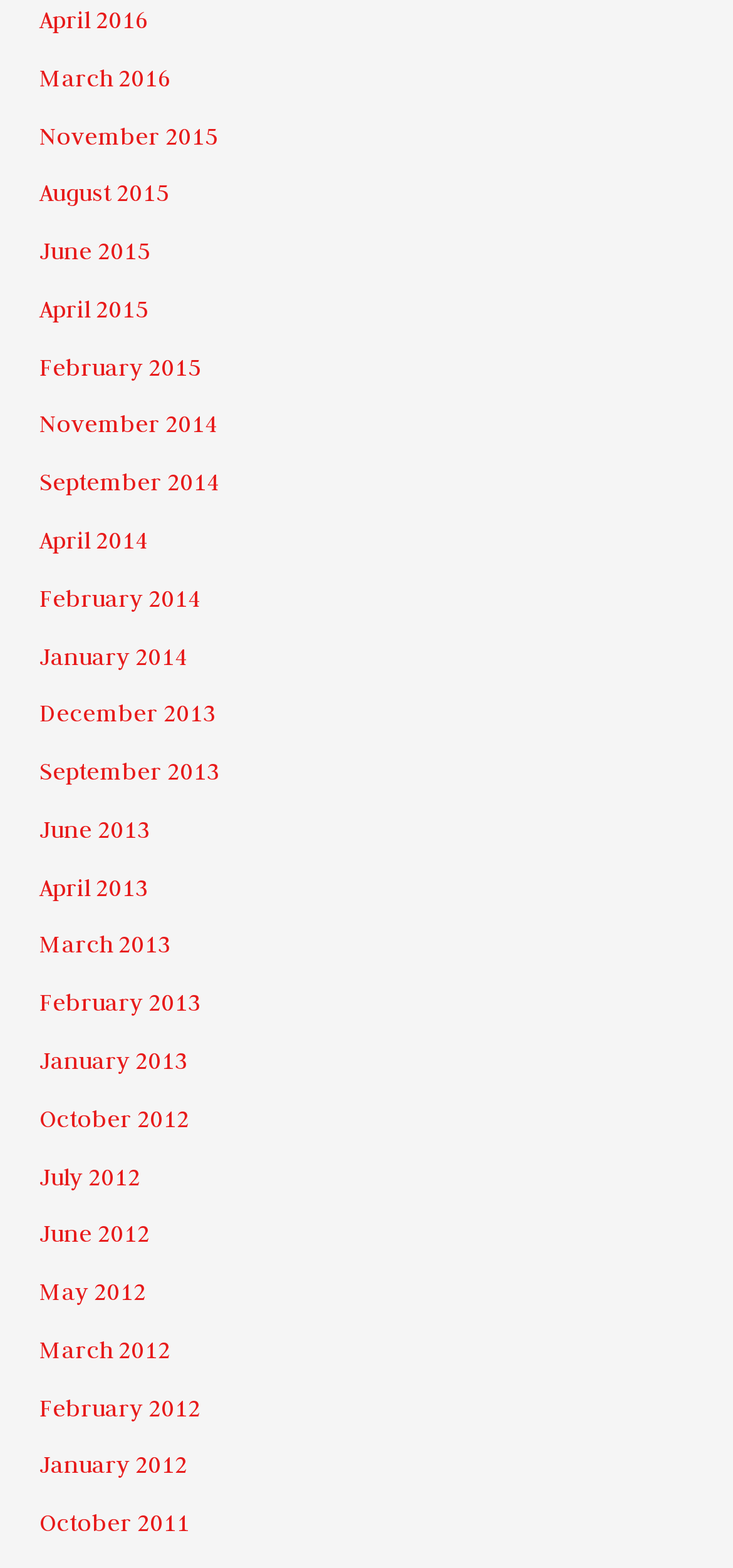How many years are represented in the list of links?
Using the information from the image, answer the question thoroughly.

I identified the unique years mentioned in the list of links and found that there are five years: 2011, 2012, 2013, 2014, and 2015, and 2016.